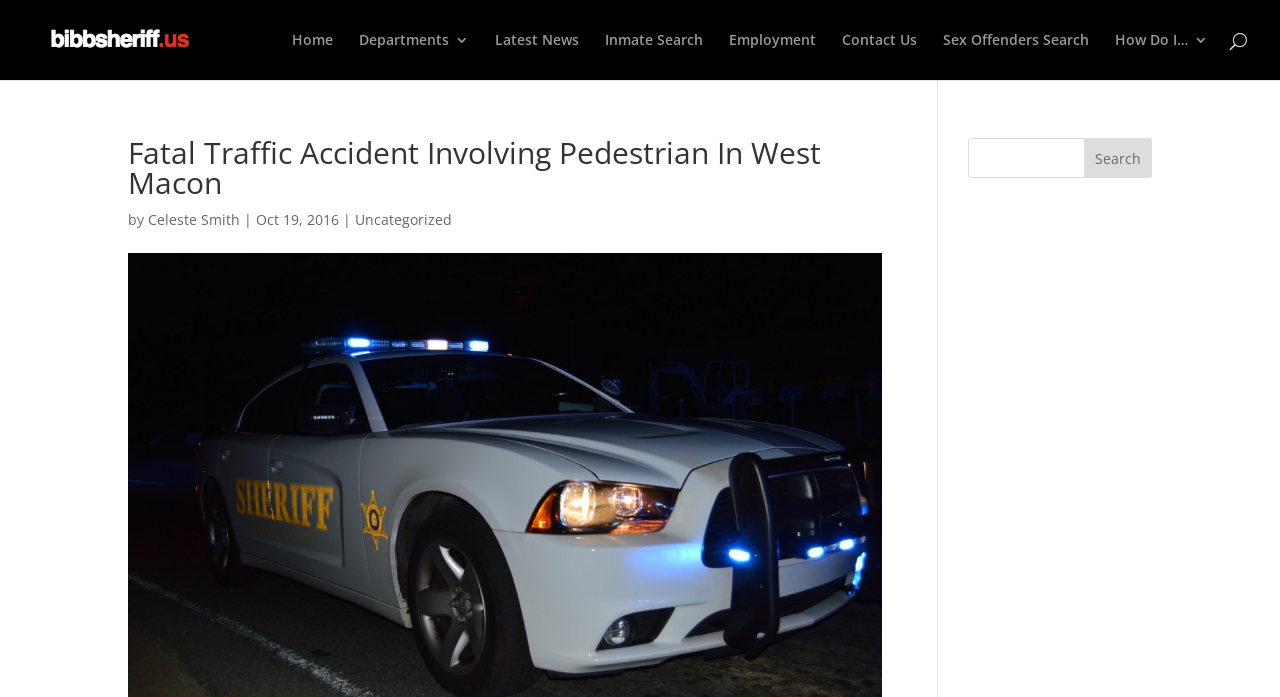Bounding box coordinates must be specified in the format (top-left x, top-left y, bottom-right x, bottom-right y). All values should be floating point numbers between 0 and 1. What are the bounding box coordinates of the UI element described as: name="s"

[0.756, 0.198, 0.9, 0.255]